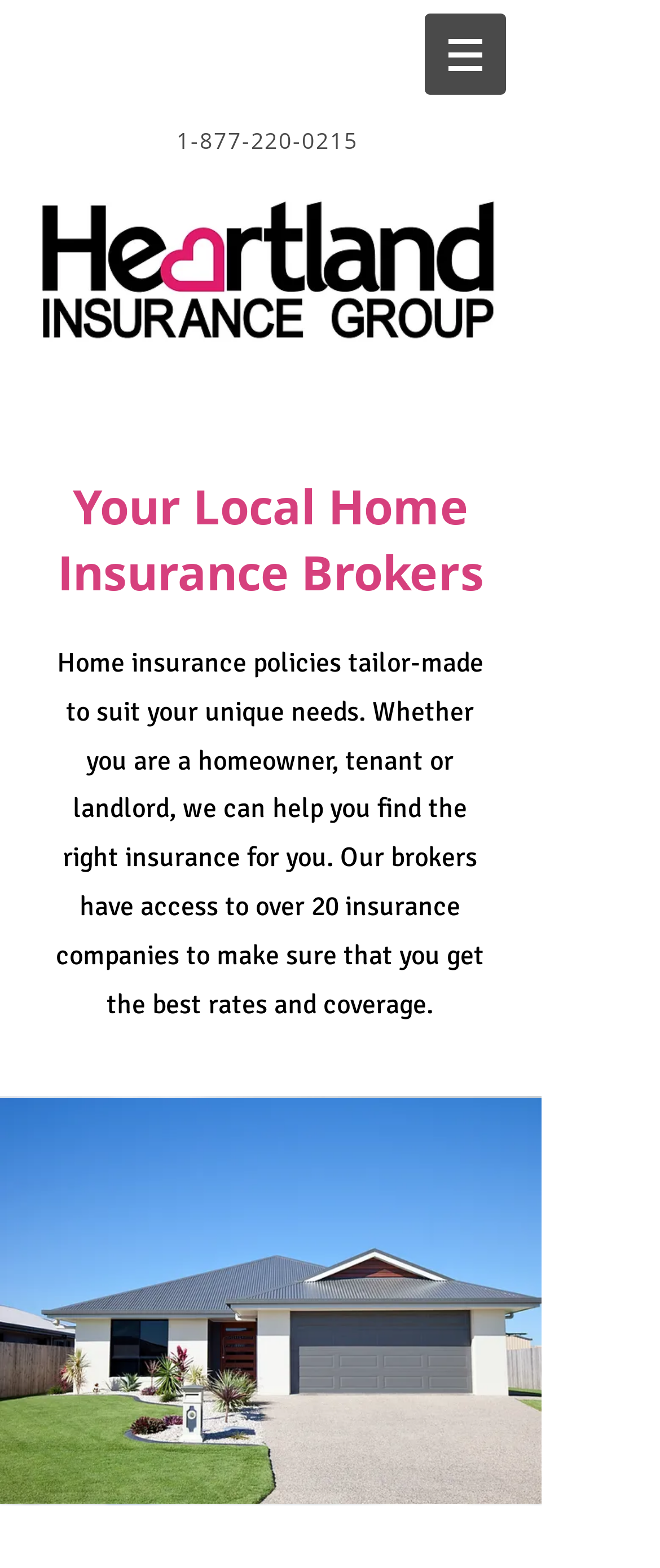Respond with a single word or phrase for the following question: 
How many insurance companies do the brokers have access to?

over 20